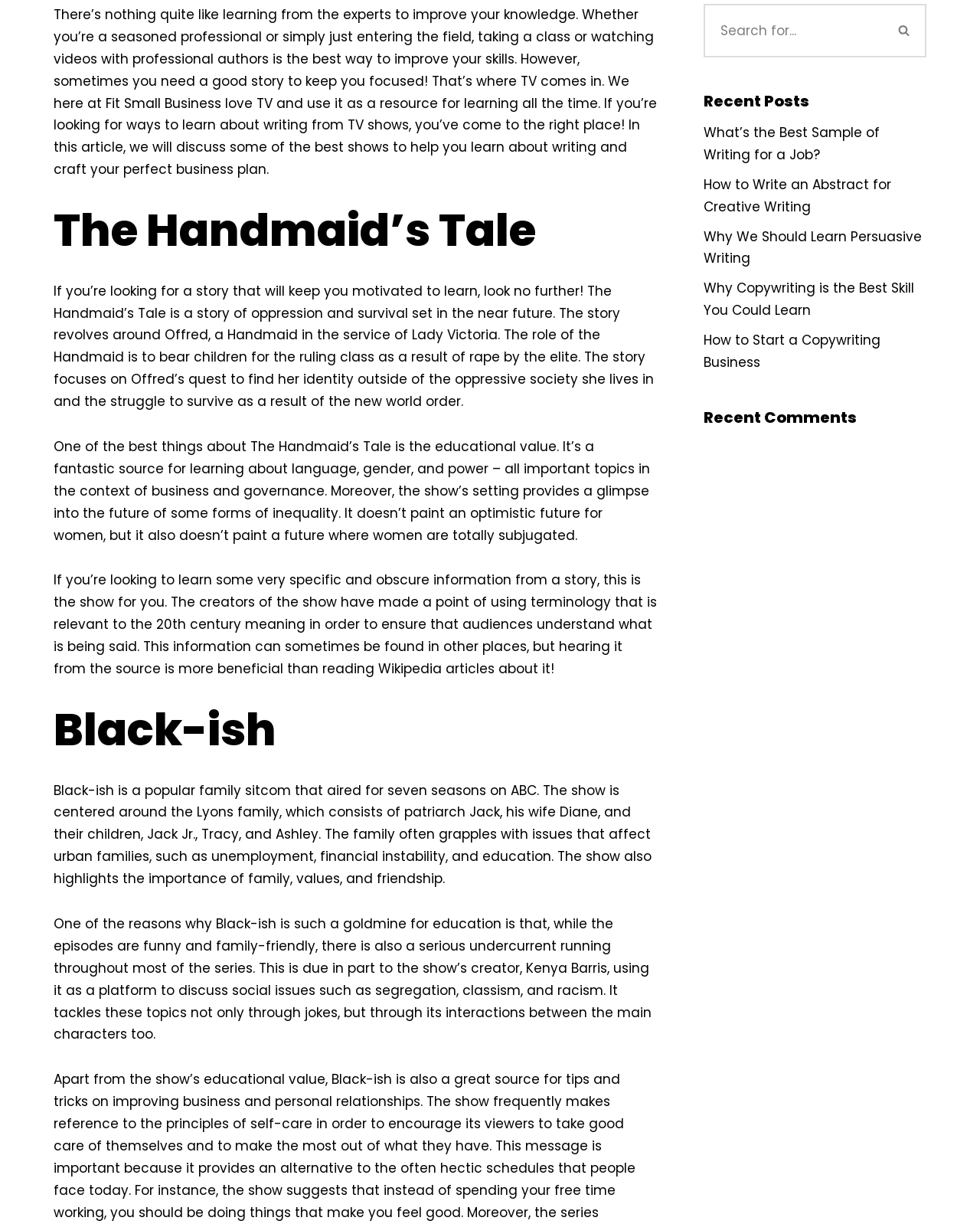Locate the UI element described by parent_node: Search for... aria-label="Search" in the provided webpage screenshot. Return the bounding box coordinates in the format (top-left x, top-left y, bottom-right x, bottom-right y), ensuring all values are between 0 and 1.

[0.901, 0.003, 0.945, 0.047]